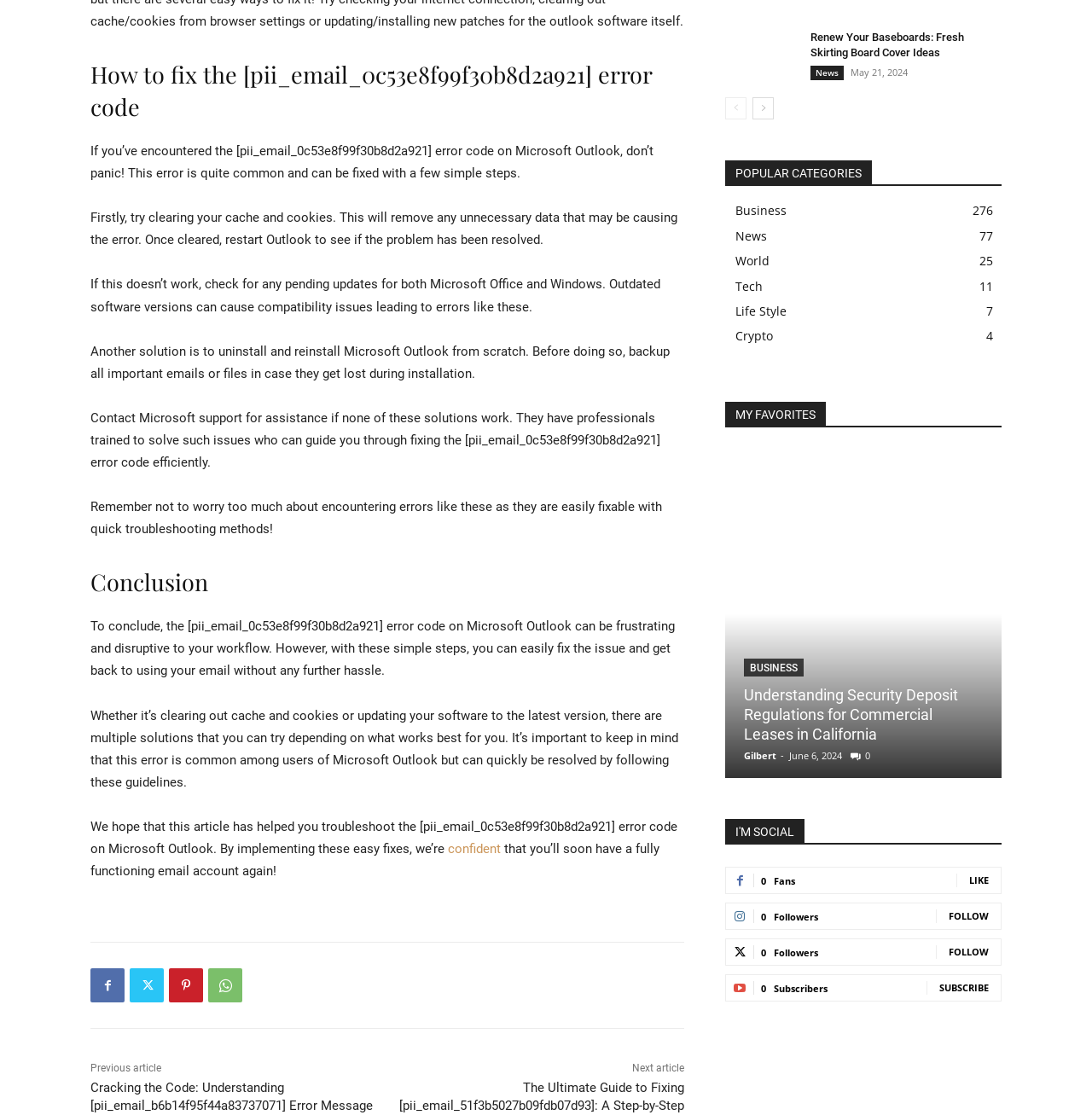What is the error code being discussed?
Based on the image content, provide your answer in one word or a short phrase.

[pii_email_0c53e8f99f30b8d2a921]